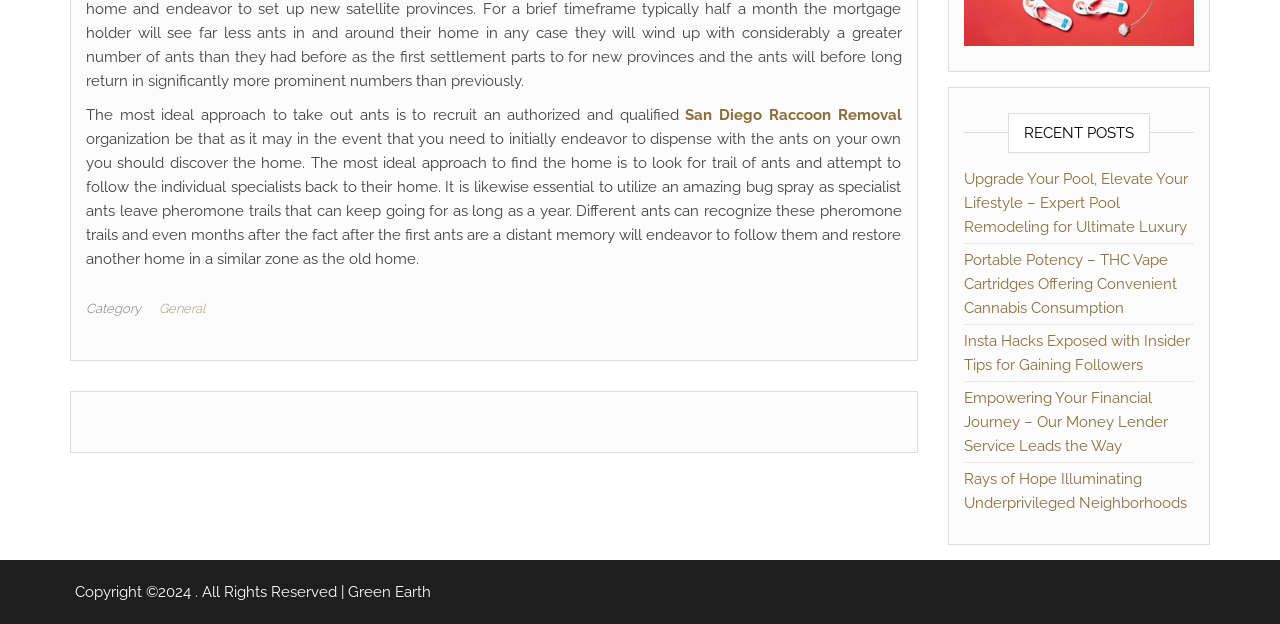Reply to the question with a brief word or phrase: What is the topic of the first paragraph?

Ant removal